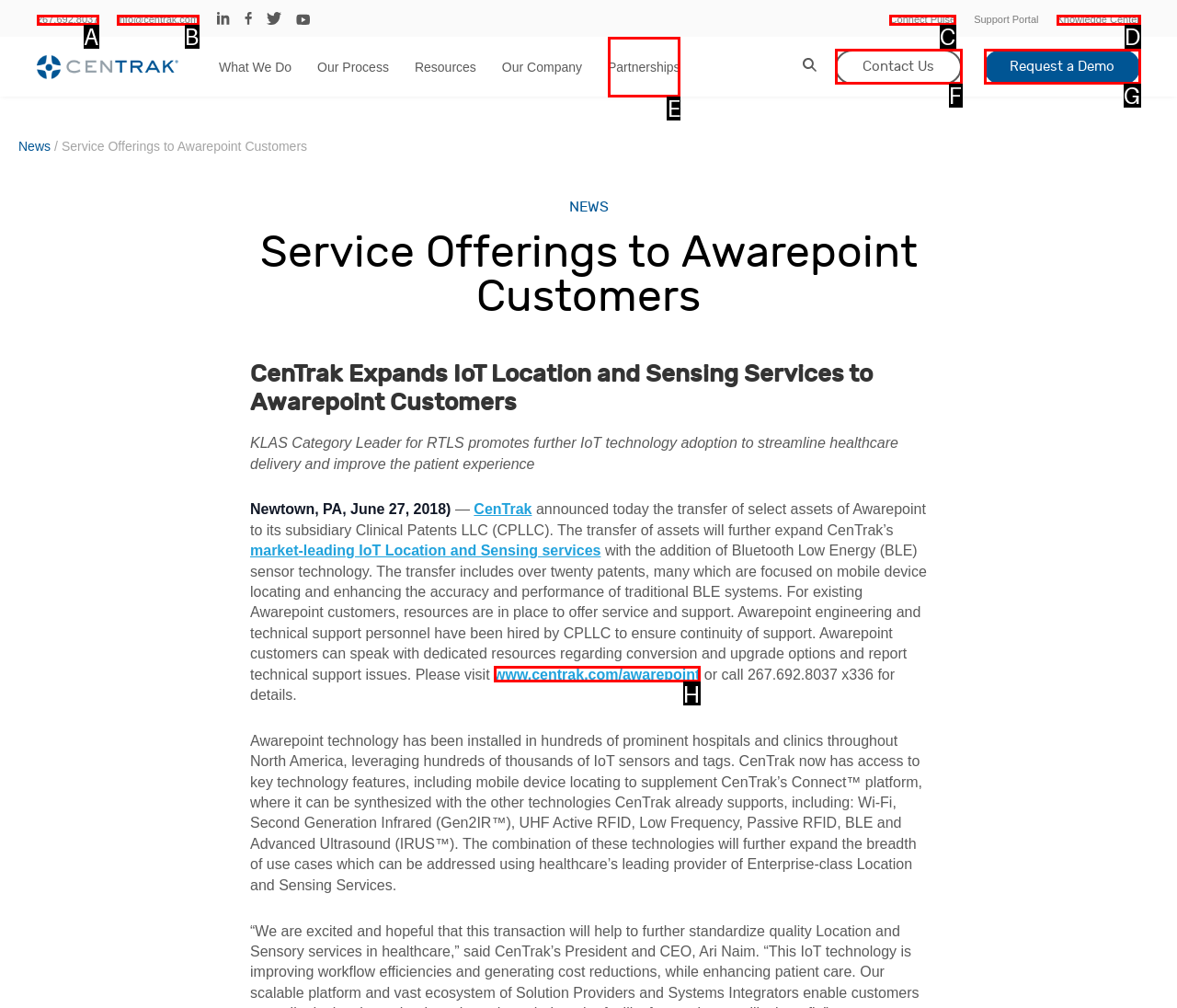Tell me the letter of the HTML element that best matches the description: Partnerships from the provided options.

E